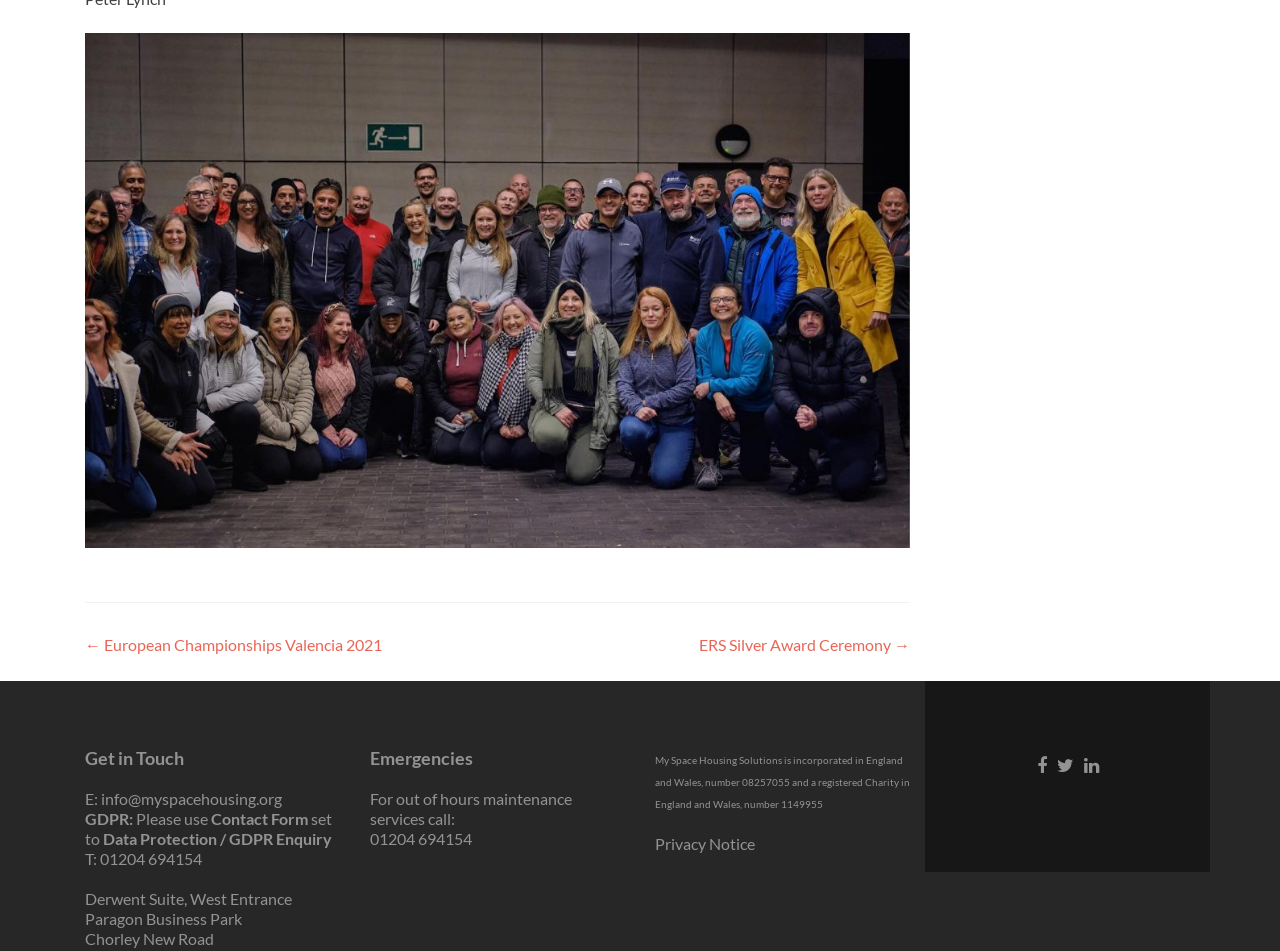Determine the bounding box coordinates of the section I need to click to execute the following instruction: "Call the phone number". Provide the coordinates as four float numbers between 0 and 1, i.e., [left, top, right, bottom].

[0.078, 0.892, 0.158, 0.912]